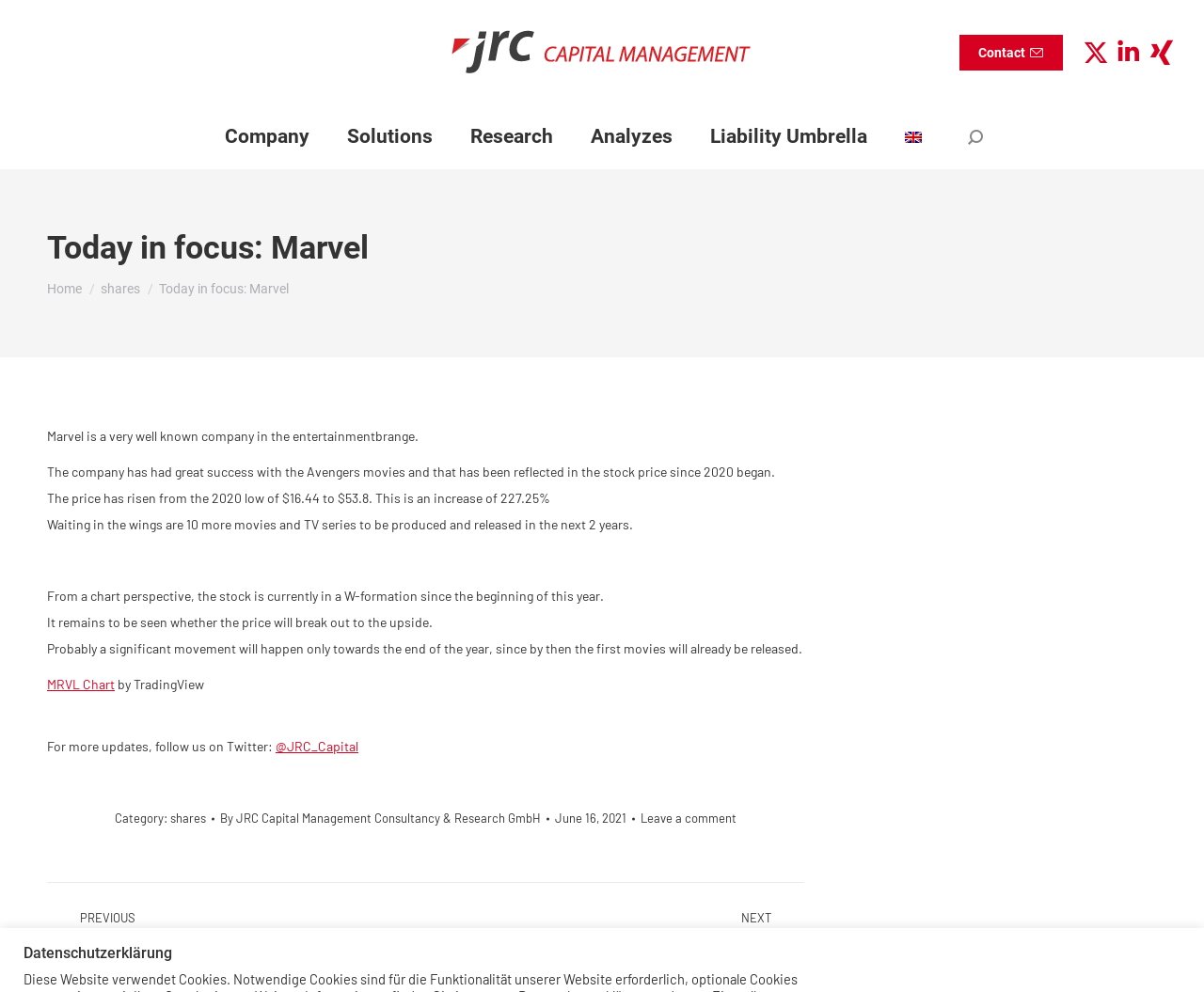Give a one-word or phrase response to the following question: What is the date of the article?

June 16, 2021